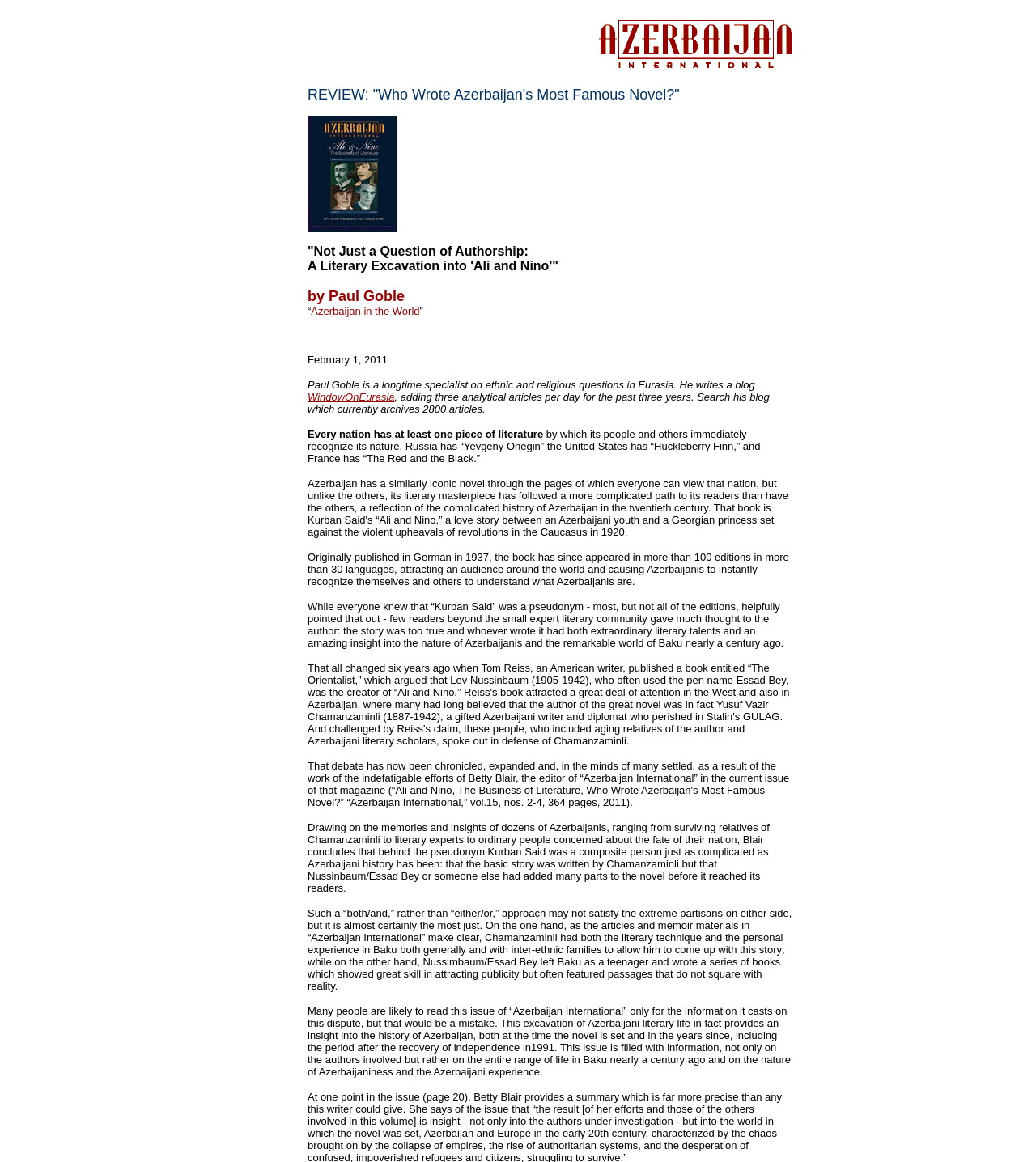Who is the author of the blog?
Deliver a detailed and extensive answer to the question.

The author of the blog is mentioned in the StaticText element with the text 'by Paul Goble' which is a child of the DescriptionListTerm element.